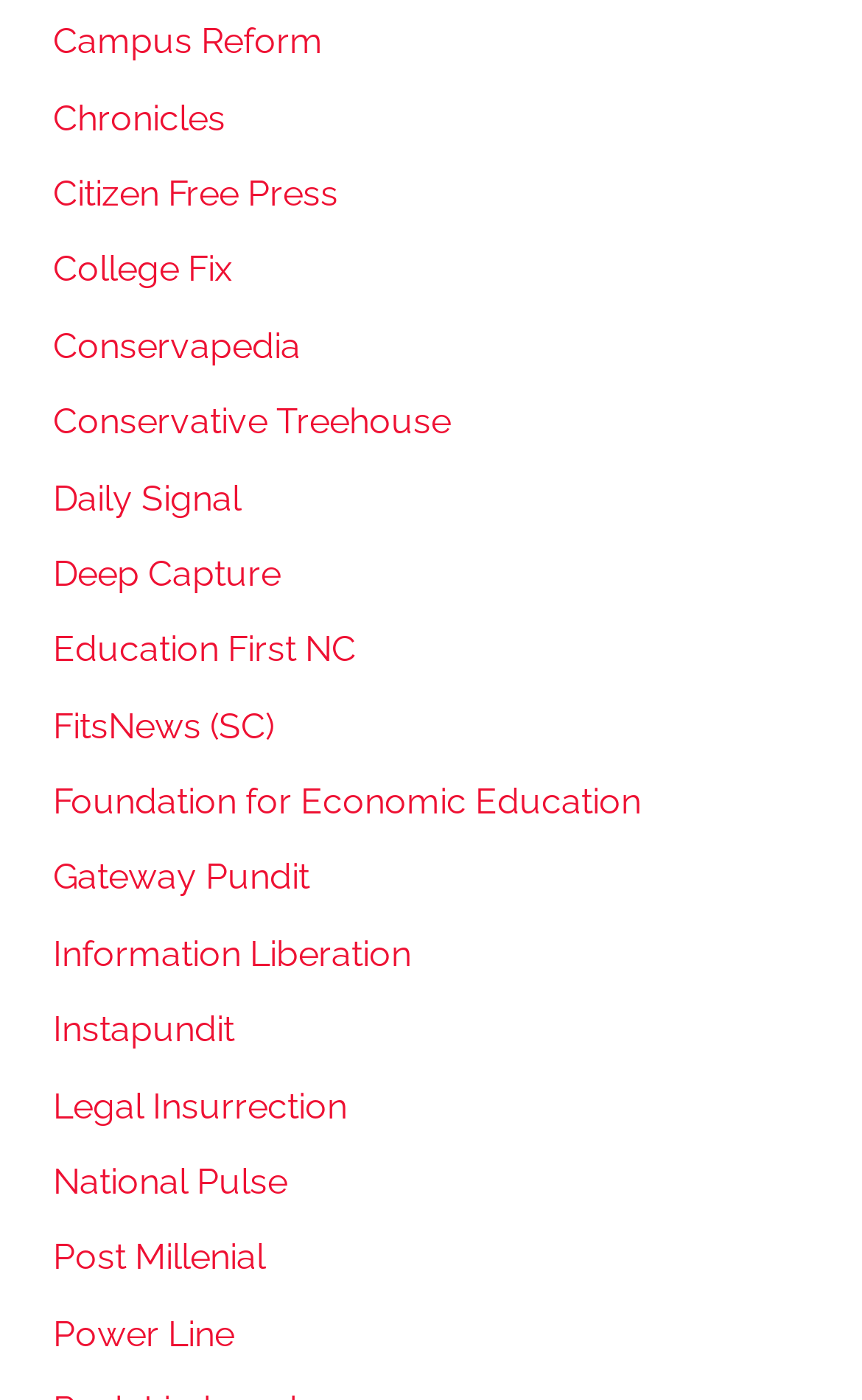Identify the bounding box coordinates for the UI element described by the following text: "Education First NC". Provide the coordinates as four float numbers between 0 and 1, in the format [left, top, right, bottom].

[0.062, 0.449, 0.413, 0.479]